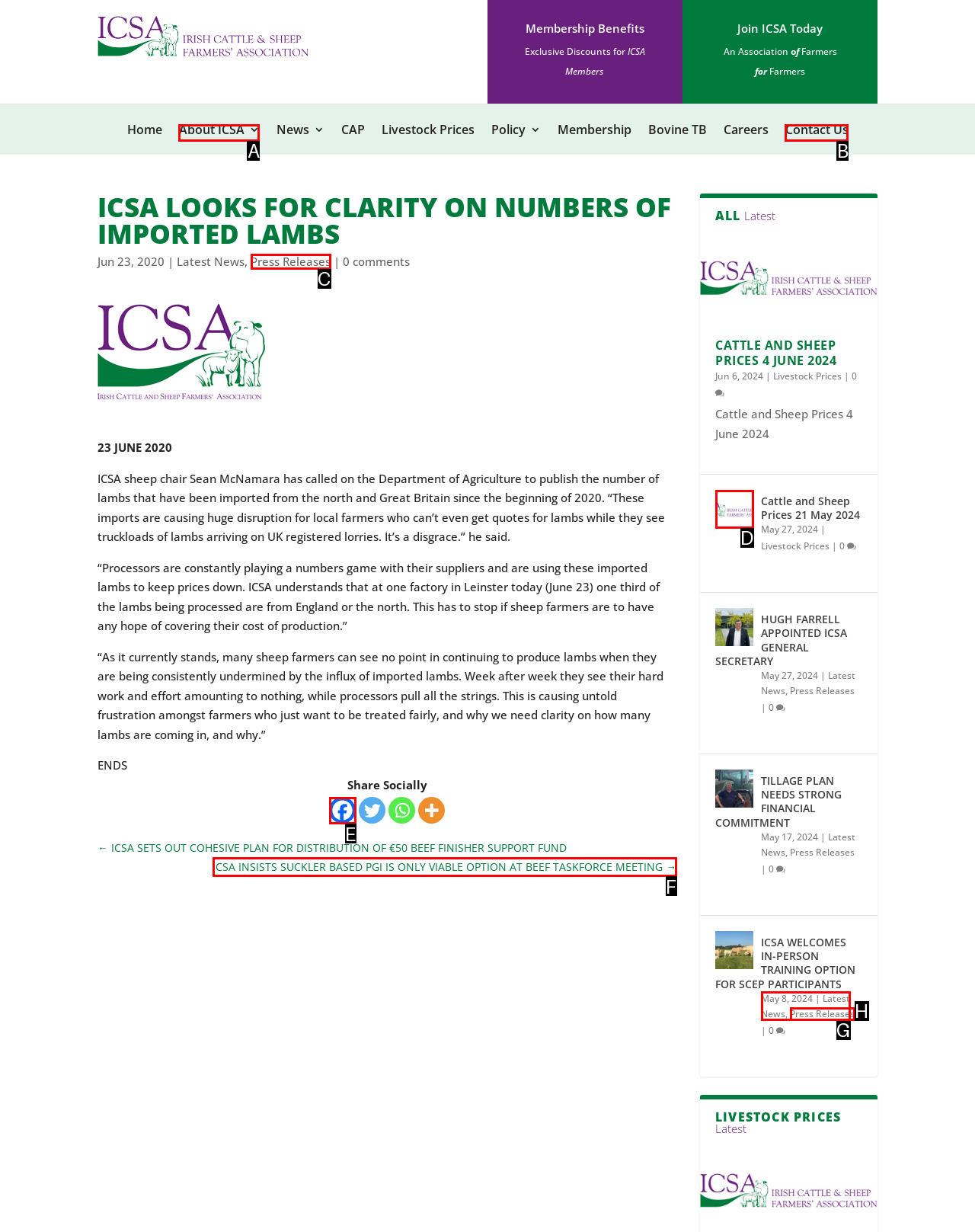Determine the HTML element to click for the instruction: Share the article on Facebook.
Answer with the letter corresponding to the correct choice from the provided options.

E